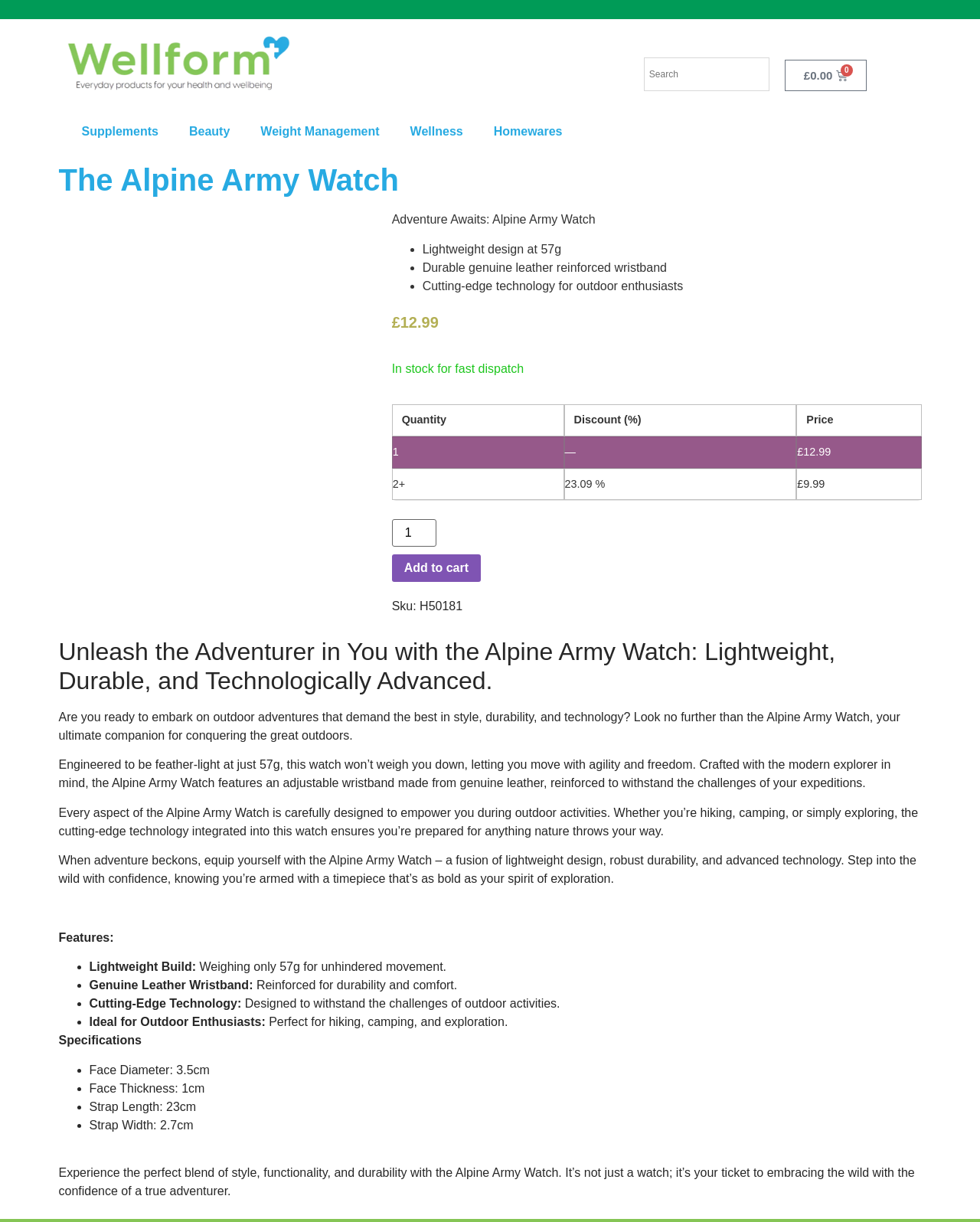Pinpoint the bounding box coordinates of the element you need to click to execute the following instruction: "Search". The bounding box should be represented by four float numbers between 0 and 1, in the format [left, top, right, bottom].

None